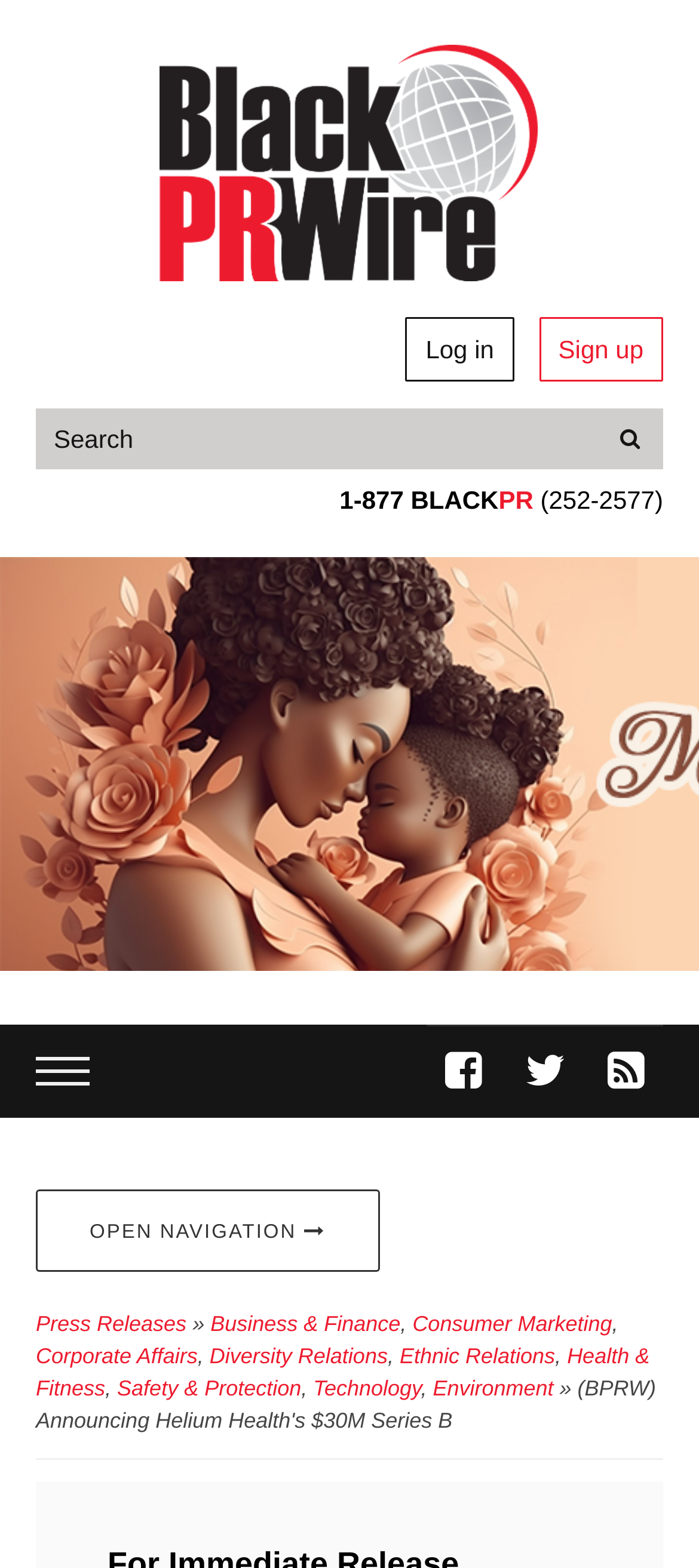From the screenshot, find the bounding box of the UI element matching this description: "Health & Fitness". Supply the bounding box coordinates in the form [left, top, right, bottom], each a float between 0 and 1.

[0.051, 0.857, 0.929, 0.893]